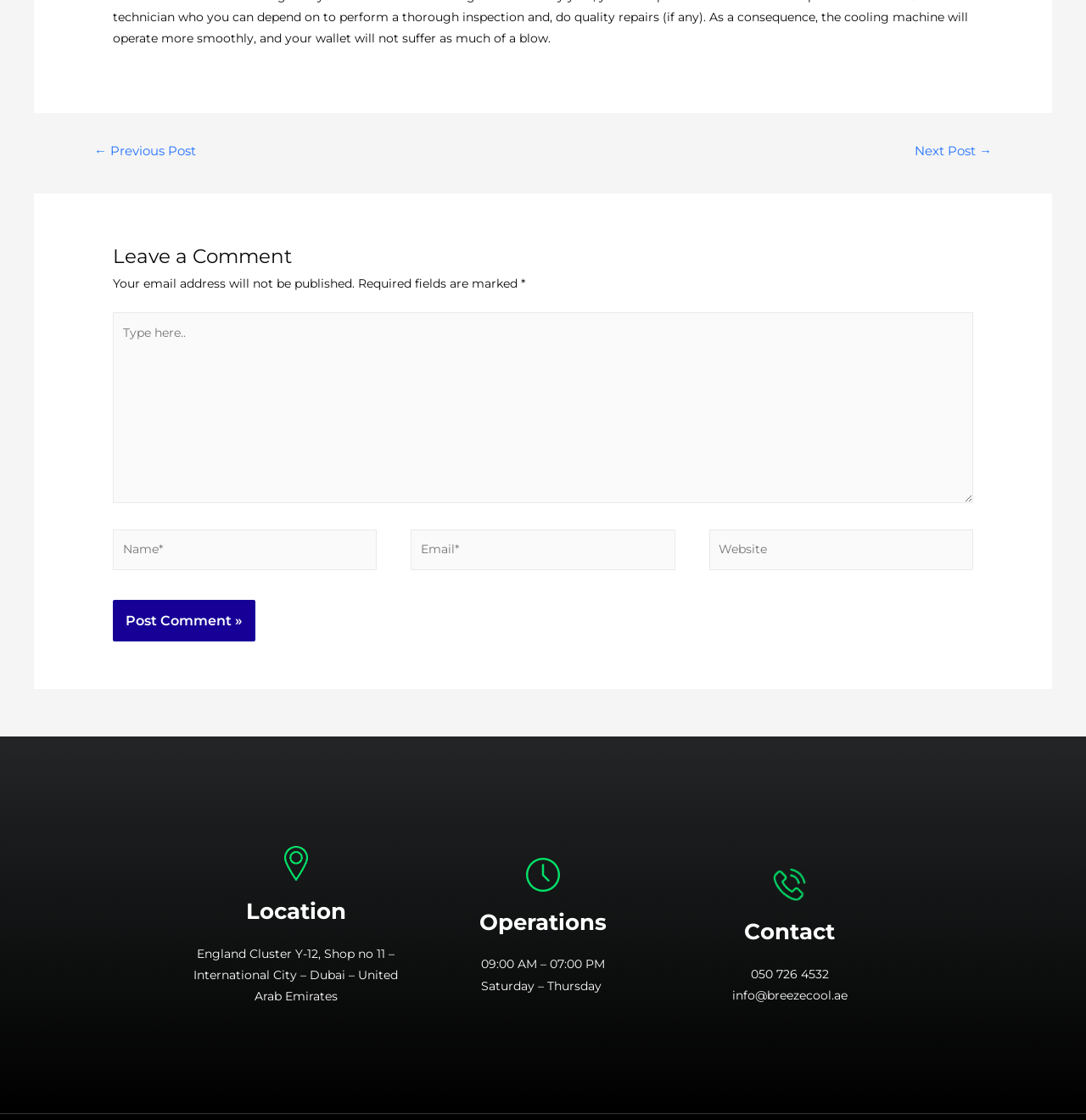Respond to the question with just a single word or phrase: 
What is the purpose of the text box at the top?

Leave a comment